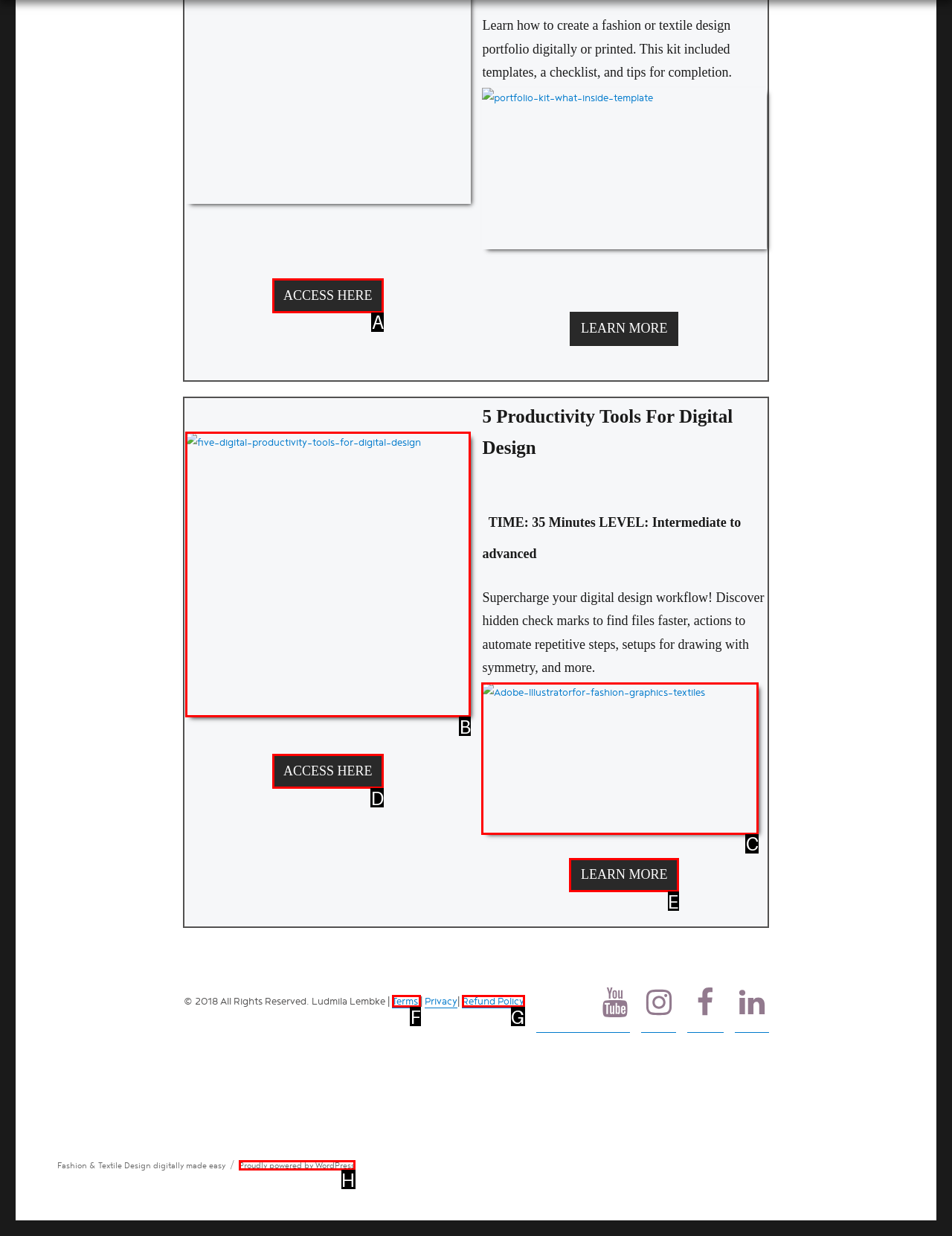Identify the appropriate lettered option to execute the following task: View terms and conditions
Respond with the letter of the selected choice.

F